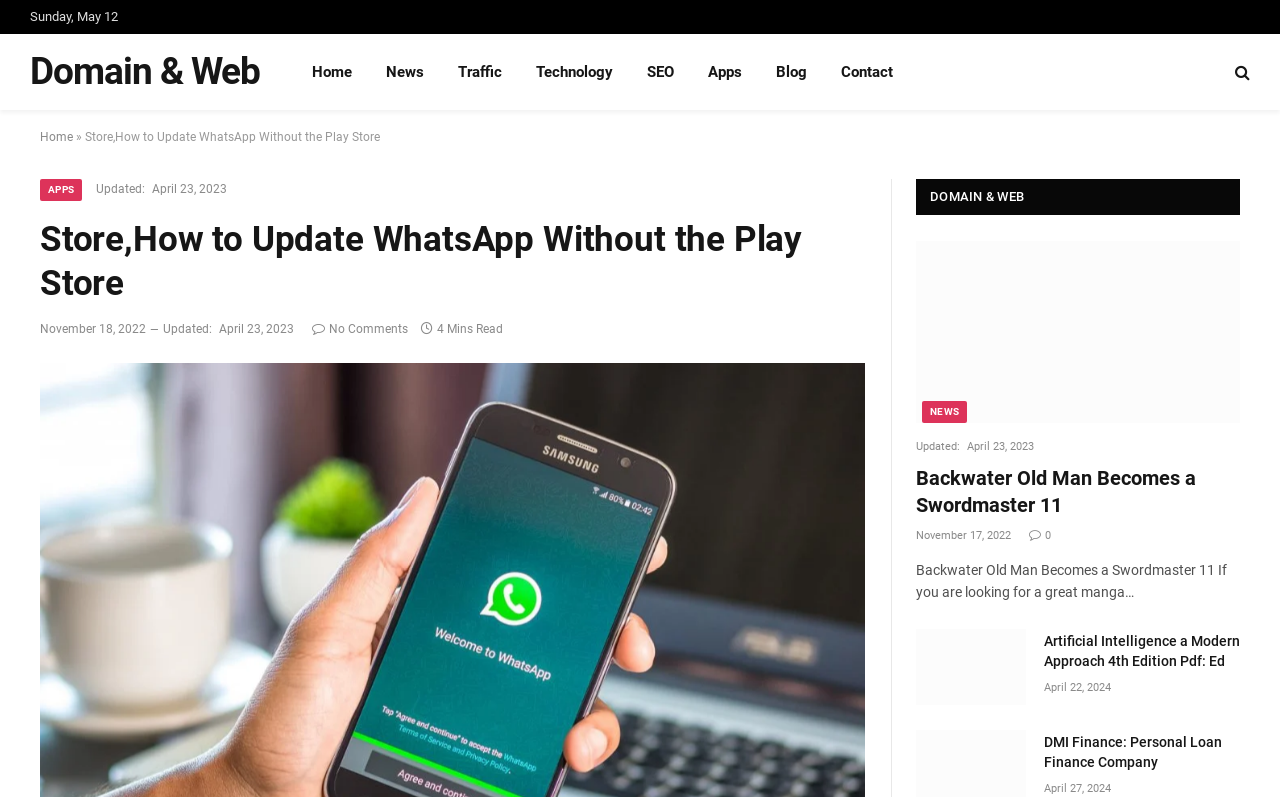Extract the top-level heading from the webpage and provide its text.

Store,How to Update WhatsApp Without the Play Store